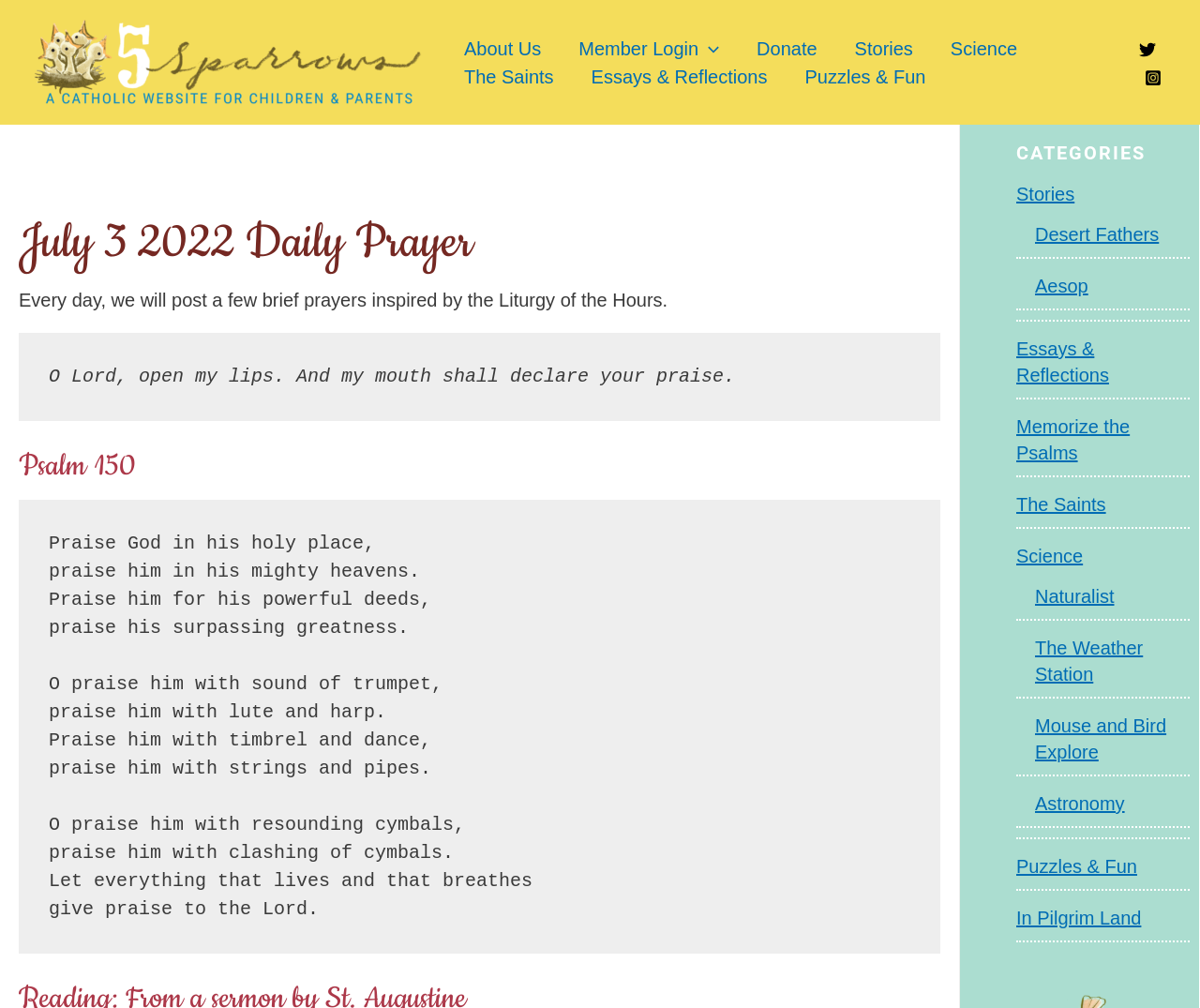Based on the provided description, "Mouse and Bird Explore", find the bounding box of the corresponding UI element in the screenshot.

[0.862, 0.71, 0.972, 0.756]